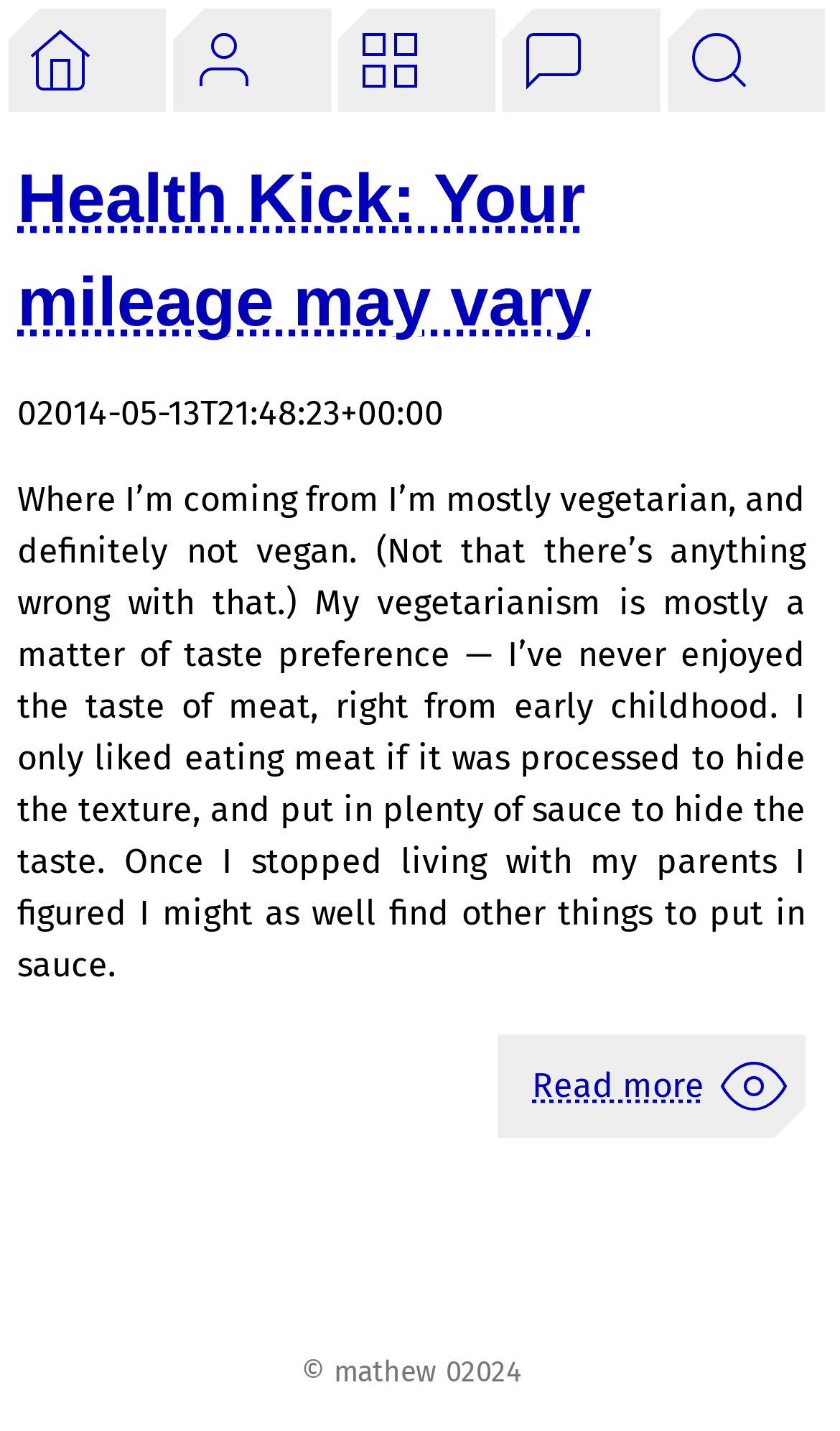Pinpoint the bounding box coordinates of the clickable area necessary to execute the following instruction: "check the copyright information". The coordinates should be given as four float numbers between 0 and 1, namely [left, top, right, bottom].

[0.359, 0.947, 0.531, 0.971]